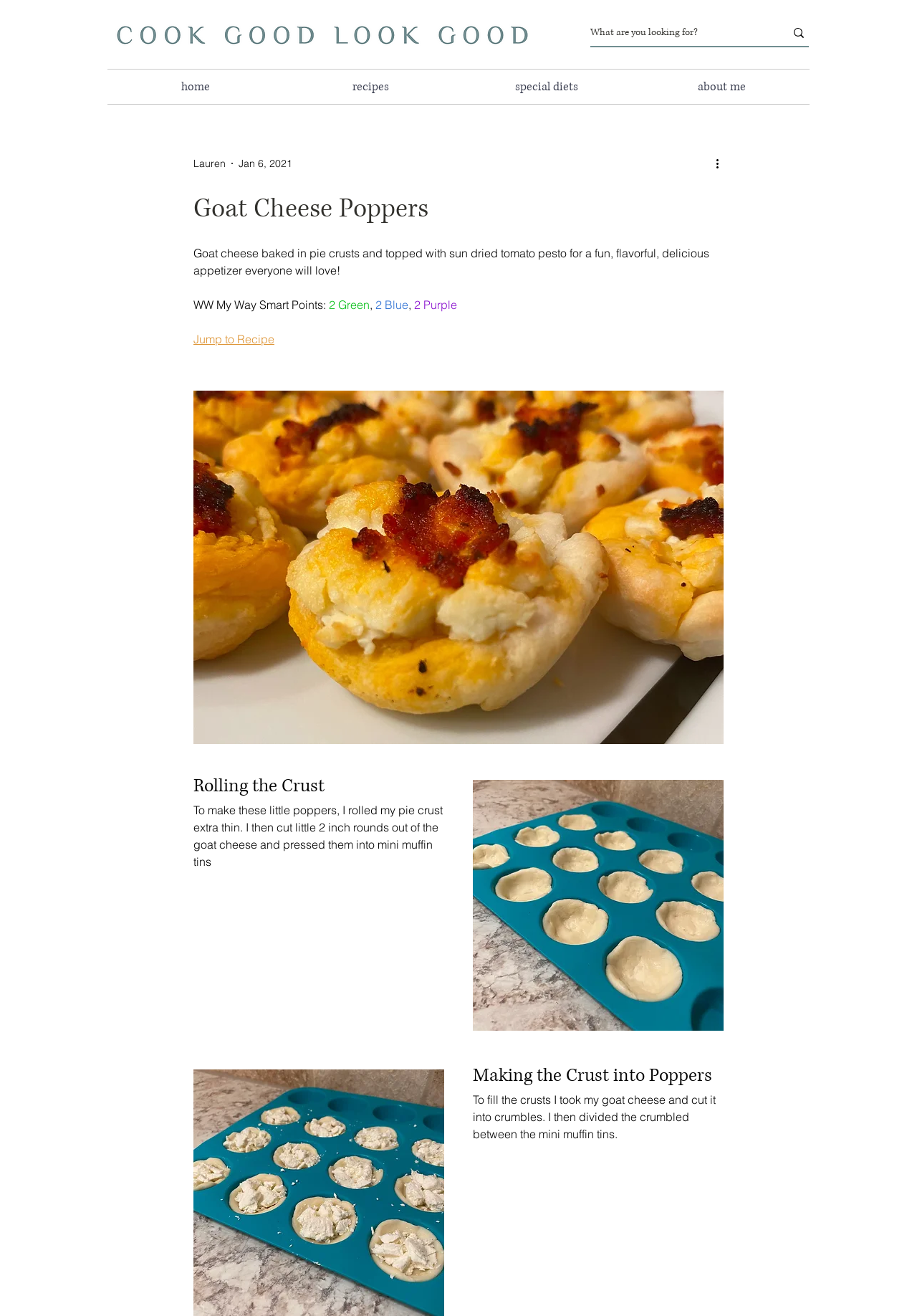How many points does this recipe have in WW My Way?
Answer the question with a single word or phrase by looking at the picture.

2 Green, 2 Blue